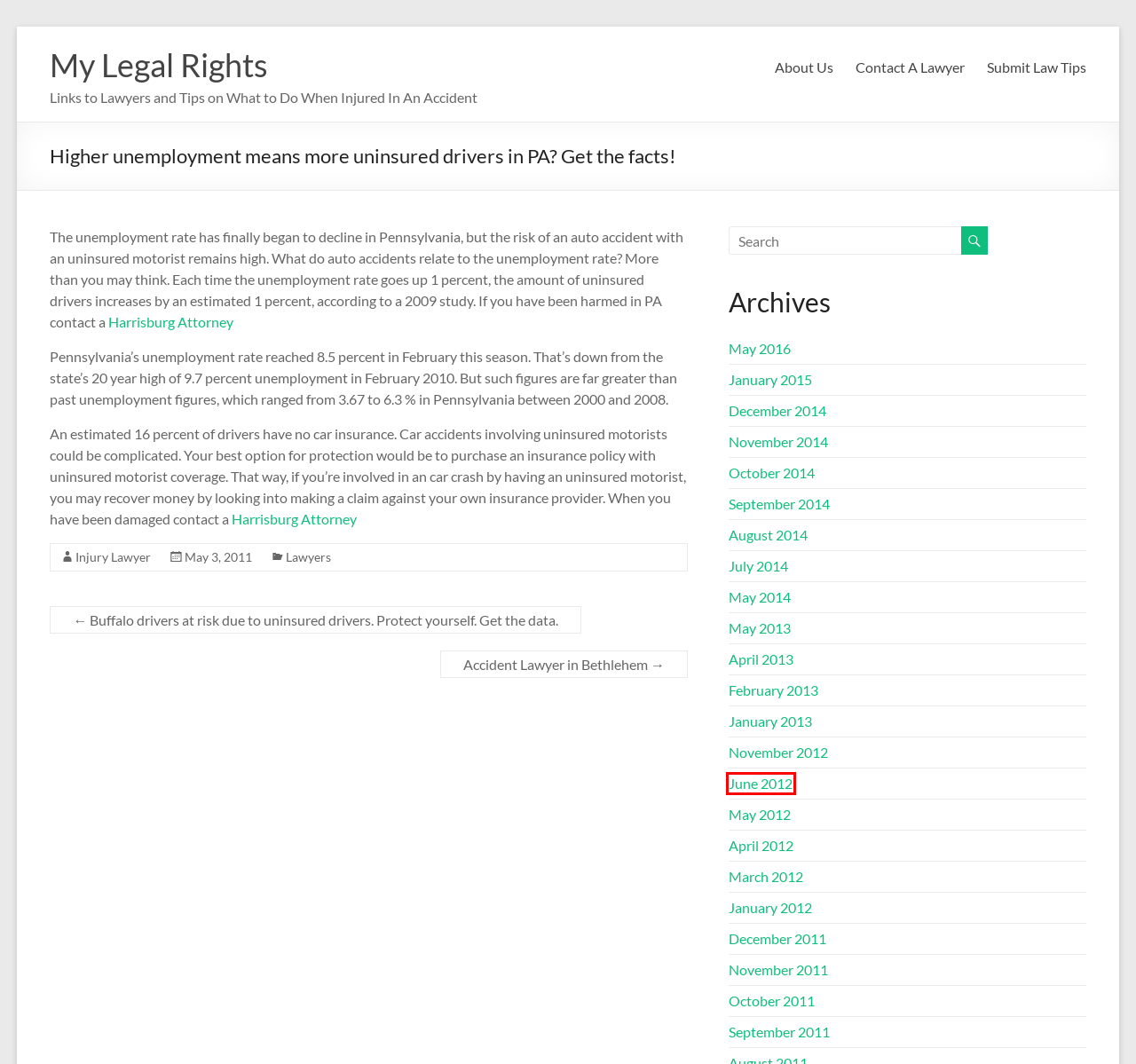Given a screenshot of a webpage with a red rectangle bounding box around a UI element, select the best matching webpage description for the new webpage that appears after clicking the highlighted element. The candidate descriptions are:
A. April | 2013 | My Legal Rights
B. June | 2012 | My Legal Rights
C. May | 2012 | My Legal Rights
D. Lawyers | My Legal Rights
E. February | 2013 | My Legal Rights
F. November | 2011 | My Legal Rights
G. January | 2012 | My Legal Rights
H. April | 2012 | My Legal Rights

B